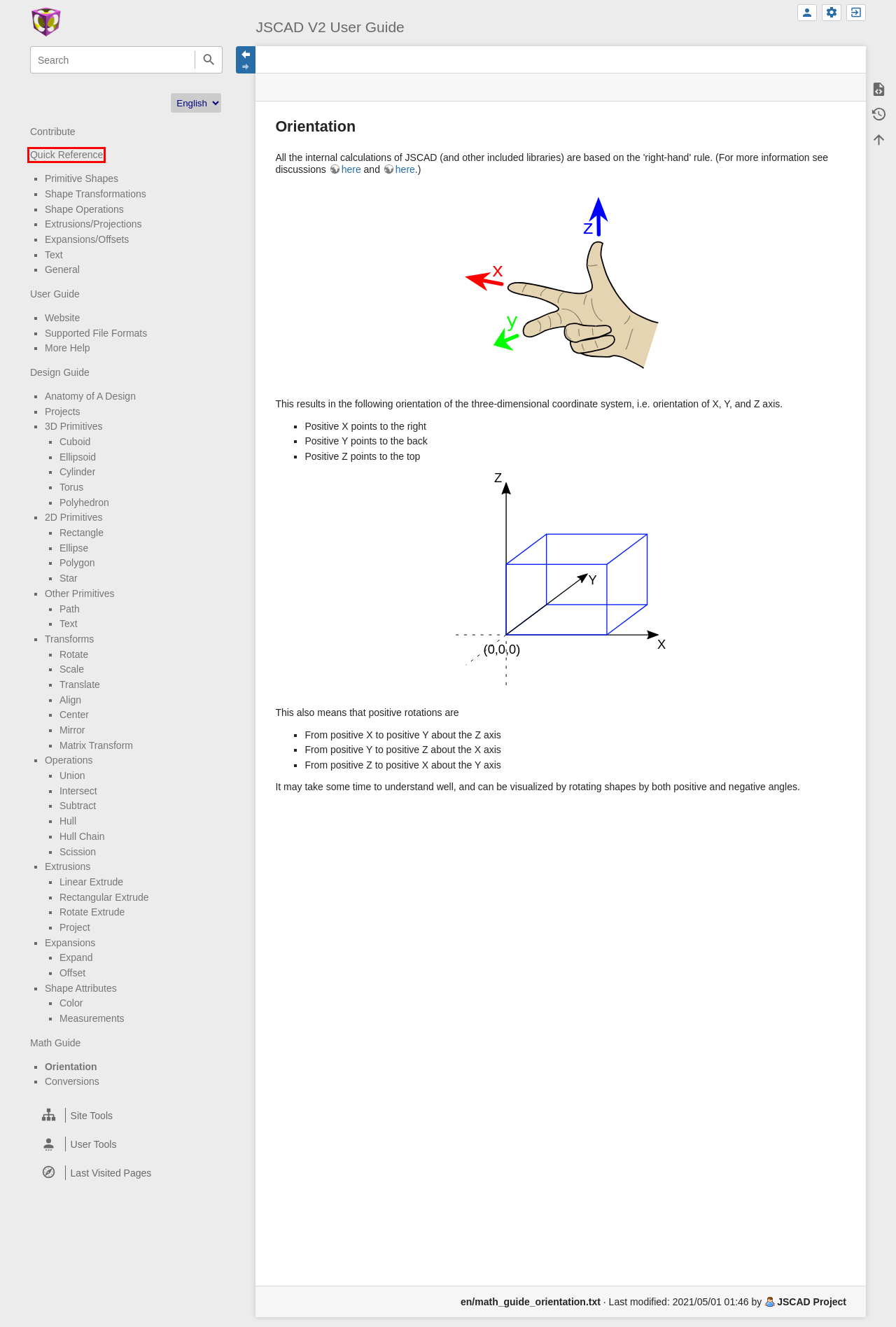You have a screenshot of a webpage with a red rectangle bounding box. Identify the best webpage description that corresponds to the new webpage after clicking the element within the red bounding box. Here are the candidates:
A. en:math_guide_orientation_dokuwiki_doku.php_id_en:jscad_quick_reference [JSCAD V2 User Guide]
B. en:math_guide_orientation_dokuwiki_doku.php_id_en:design_guide_center [JSCAD V2 User Guide]
C. en:math_guide_orientation_dokuwiki_doku.php_id_en:design_guide_scale [JSCAD V2 User Guide]
D. en:math_guide_orientation_dokuwiki_doku.php_id_en:design_guide_rotate [JSCAD V2 User Guide]
E. en:math_guide_orientation_dokuwiki_doku.php_id_en:user_guide_website [JSCAD V2 User Guide]
F. en:math_guide_orientation_dokuwiki_doku.php_id_en:quick_reference_expansions [JSCAD V2 User Guide]
G. en:math_guide_orientation_dokuwiki_doku.php_id_user:jscad [JSCAD V2 User Guide]
H. en:math_guide_orientation_dokuwiki_doku.php_id_en:design_guide_torus [JSCAD V2 User Guide]

A